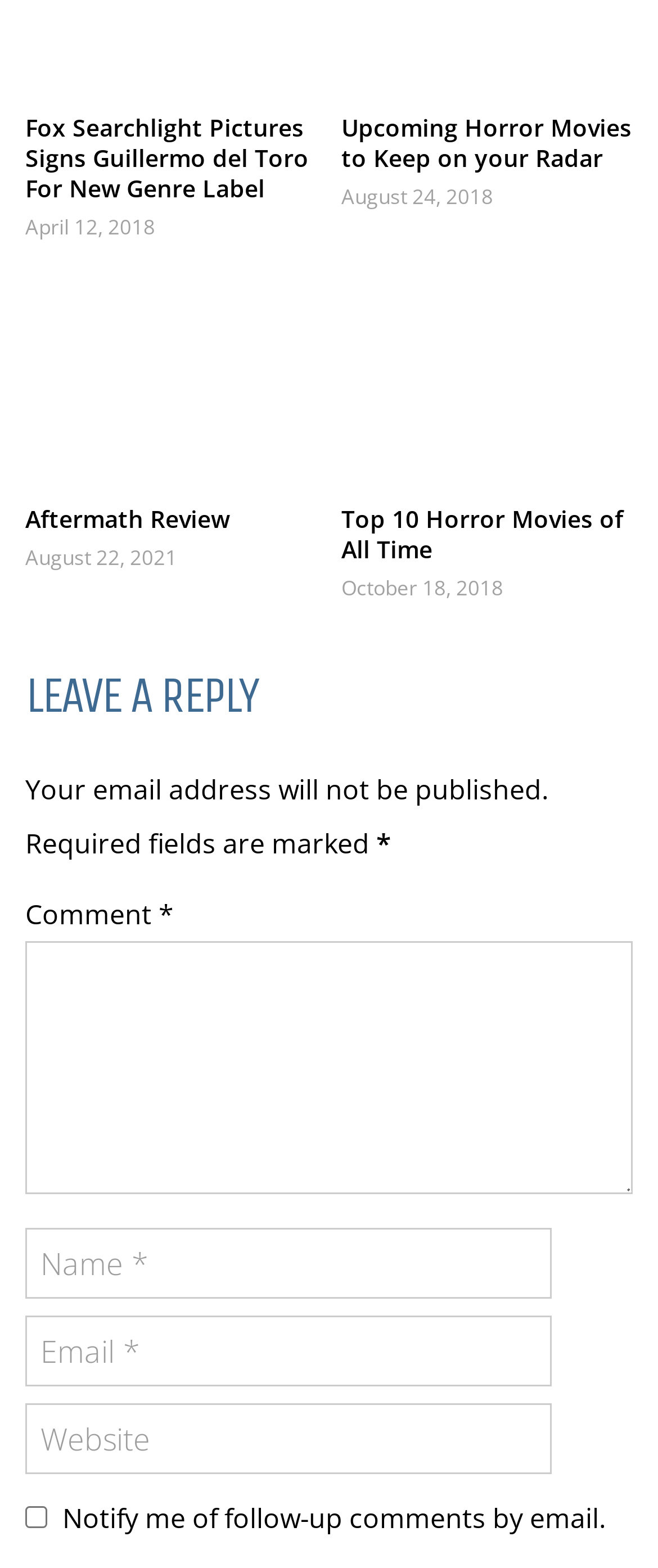Identify the bounding box of the UI element described as follows: "title="Aftermath Review"". Provide the coordinates as four float numbers in the range of 0 to 1 [left, top, right, bottom].

[0.038, 0.186, 0.482, 0.3]